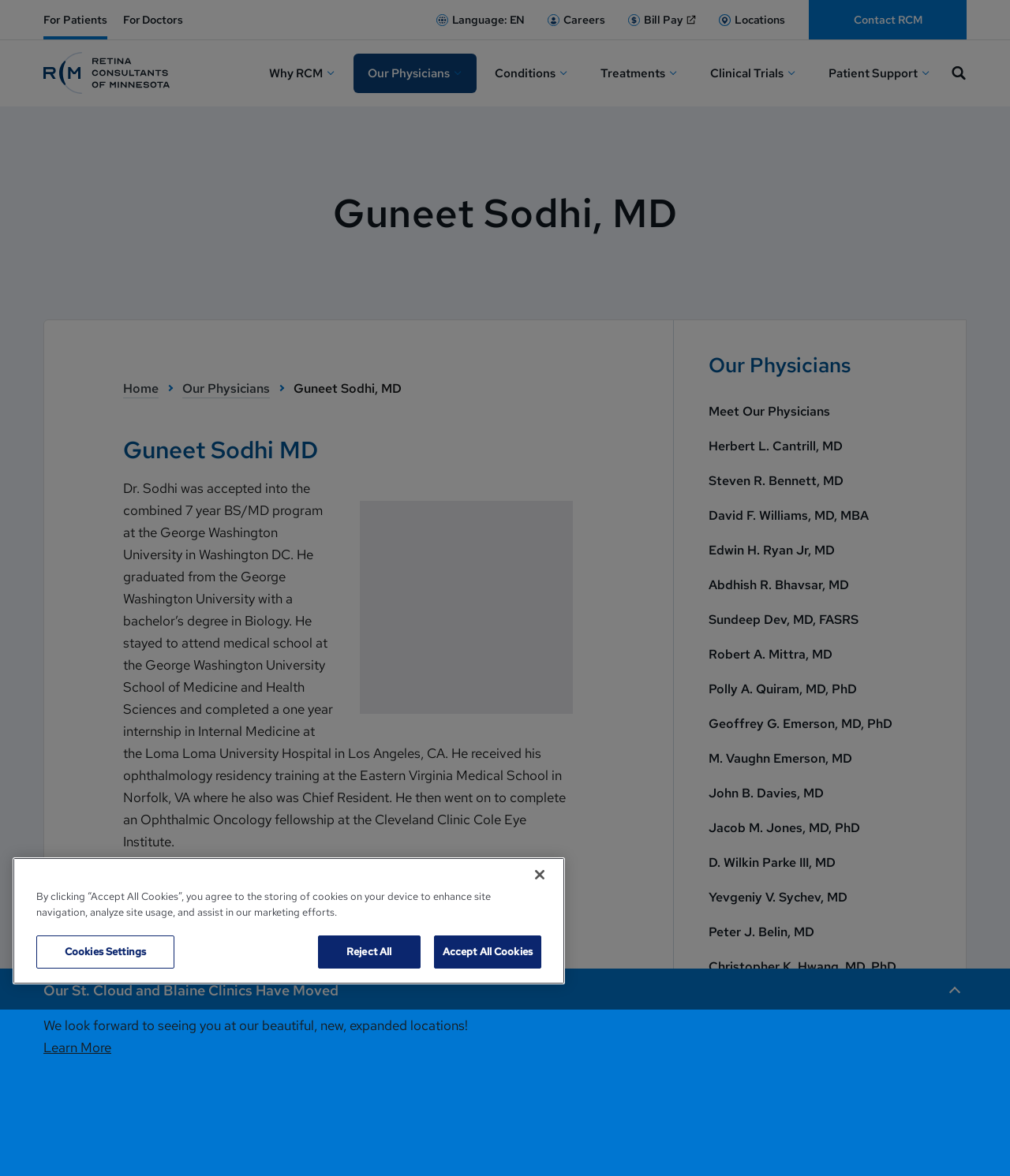What is the name of the organization?
Please provide a single word or phrase in response based on the screenshot.

Retina Consultants of Minnesota